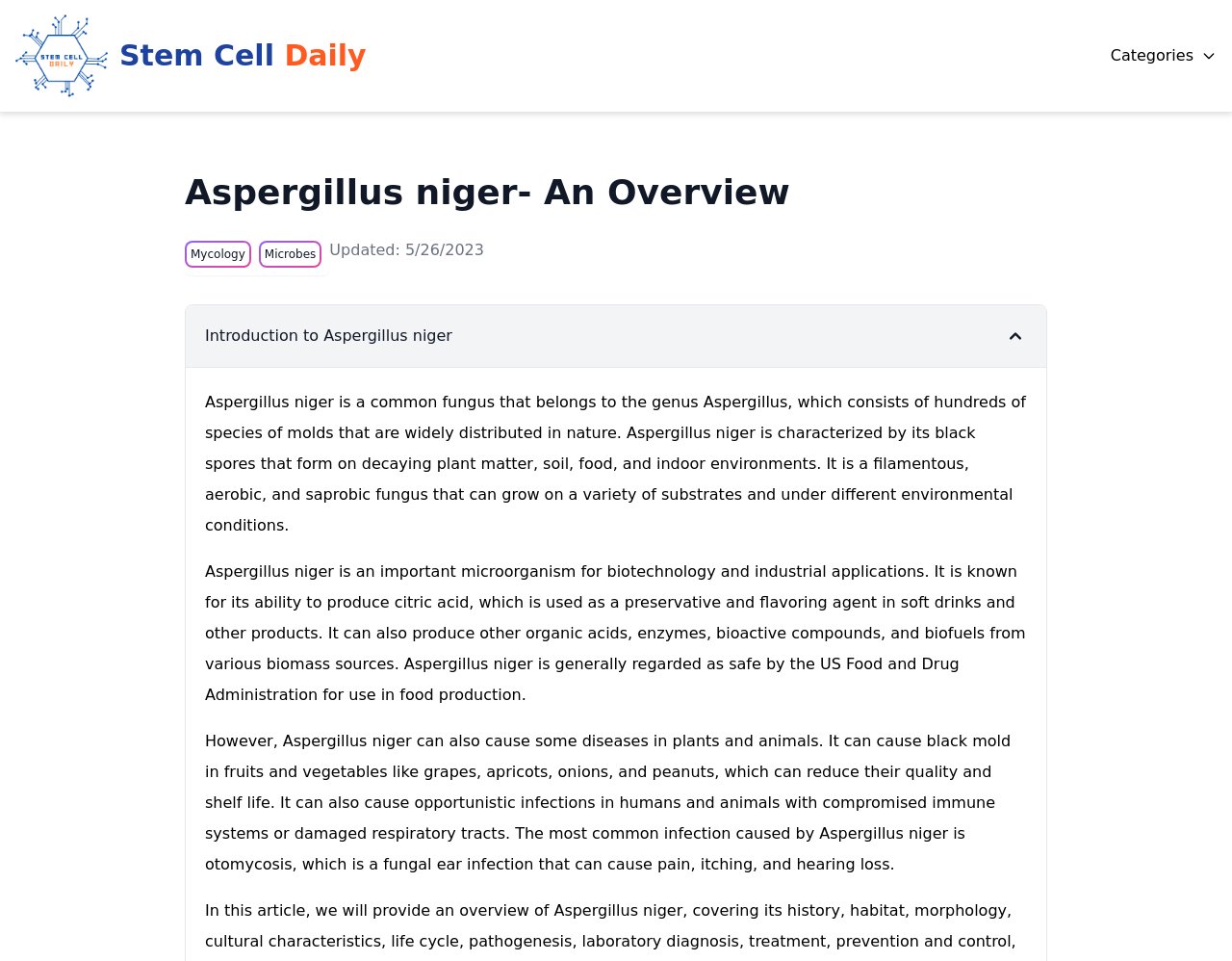What is the category of the article?
Based on the content of the image, thoroughly explain and answer the question.

The webpage has buttons for categories, including Mycology and Microbes, which suggests that the article falls under these categories.